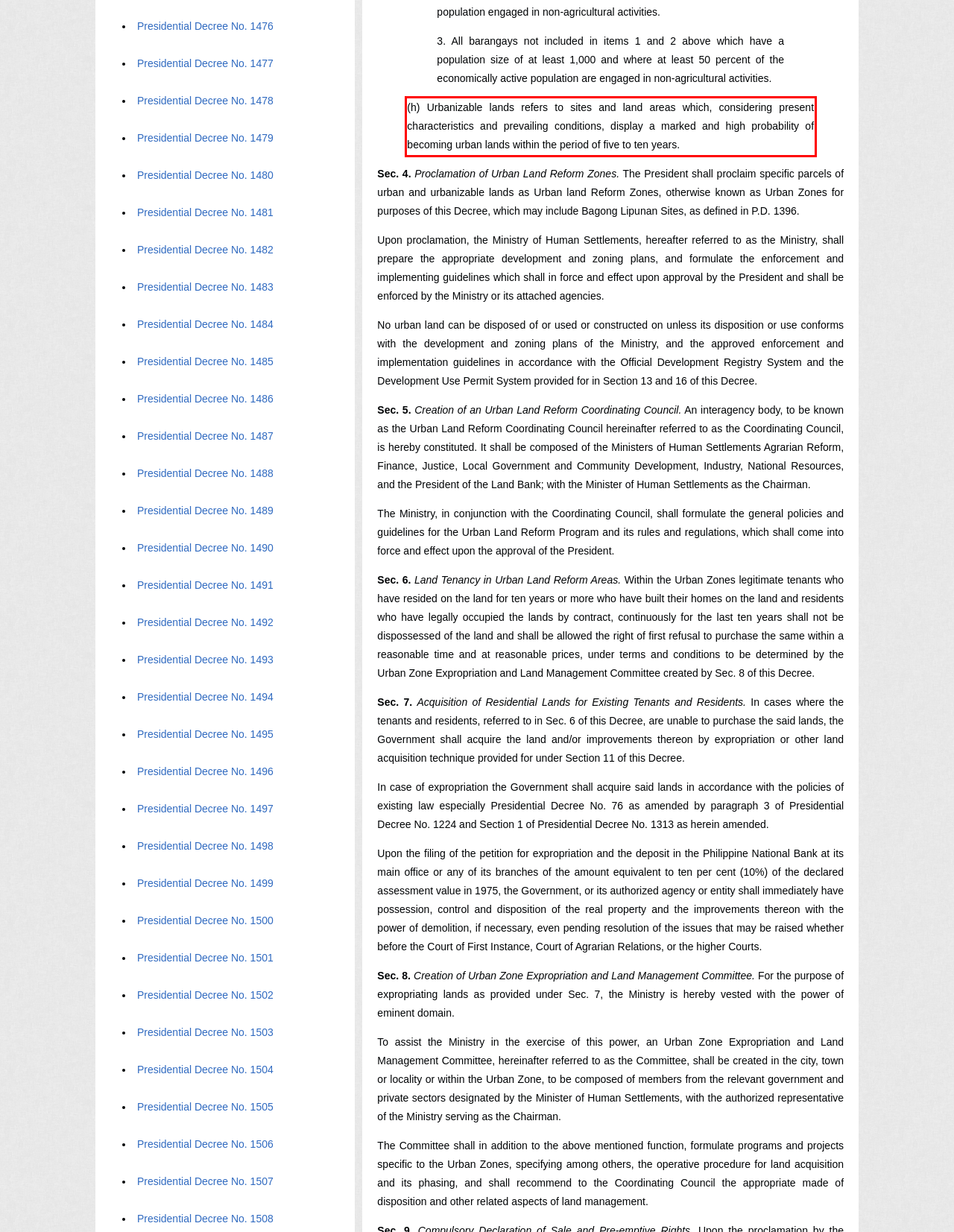Please examine the webpage screenshot and extract the text within the red bounding box using OCR.

(h) Urbanizable lands refers to sites and land areas which, considering present characteristics and prevailing conditions, display a marked and high probability of becoming urban lands within the period of five to ten years.